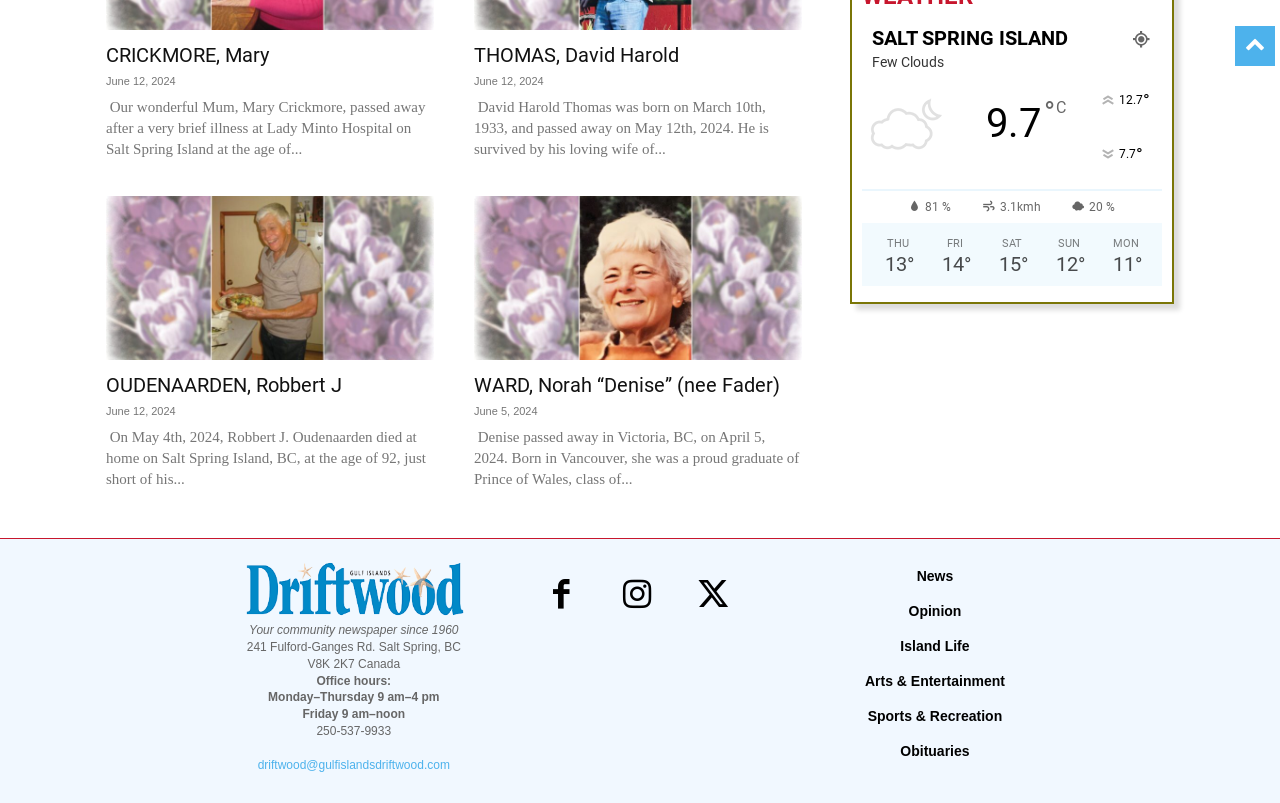Indicate the bounding box coordinates of the element that needs to be clicked to satisfy the following instruction: "Click on 'Substance abuse'". The coordinates should be four float numbers between 0 and 1, i.e., [left, top, right, bottom].

None